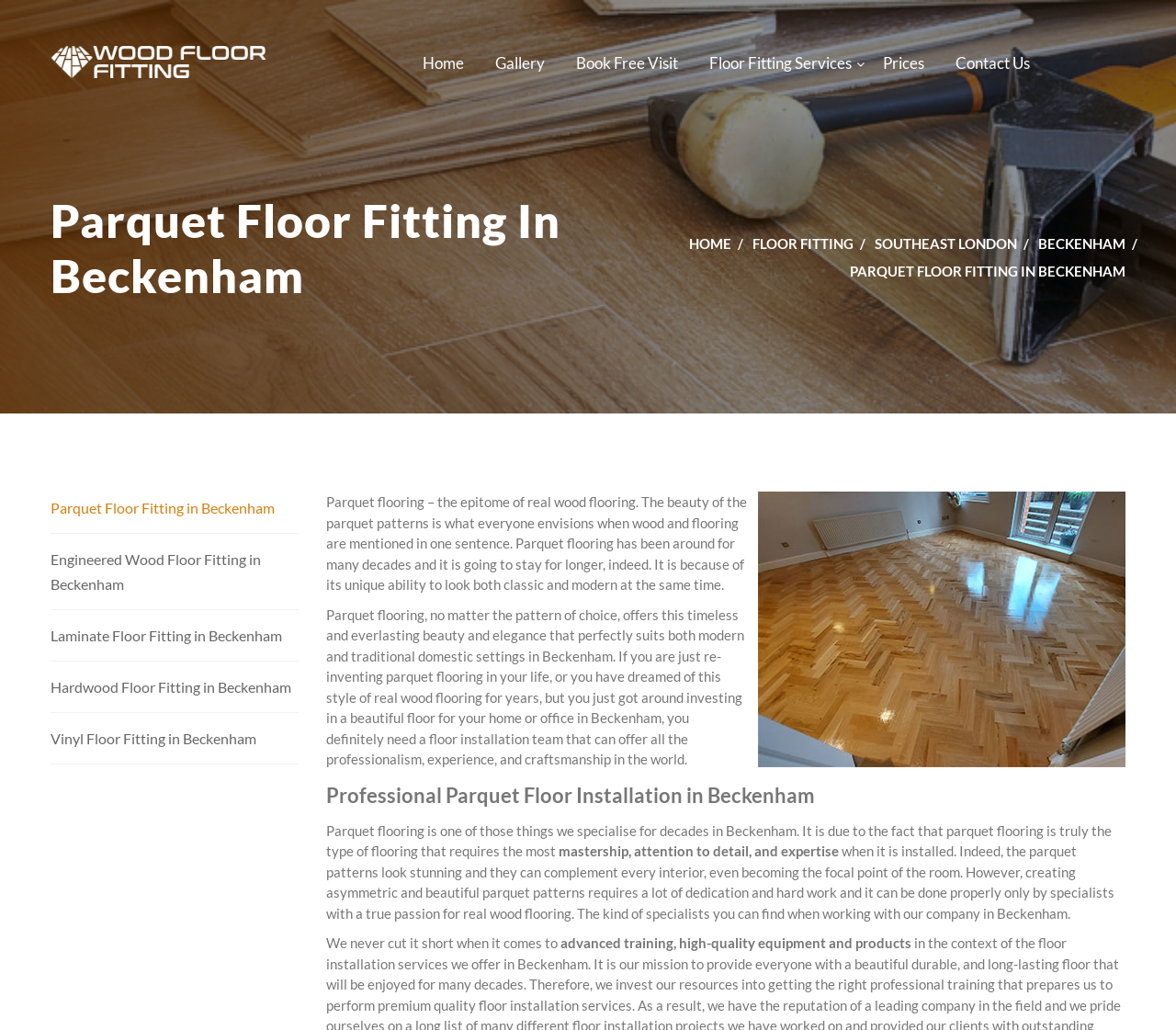Locate the bounding box coordinates of the element that should be clicked to execute the following instruction: "Get a quote for Parquet Floor Fitting in Beckenham".

[0.043, 0.468, 0.254, 0.517]